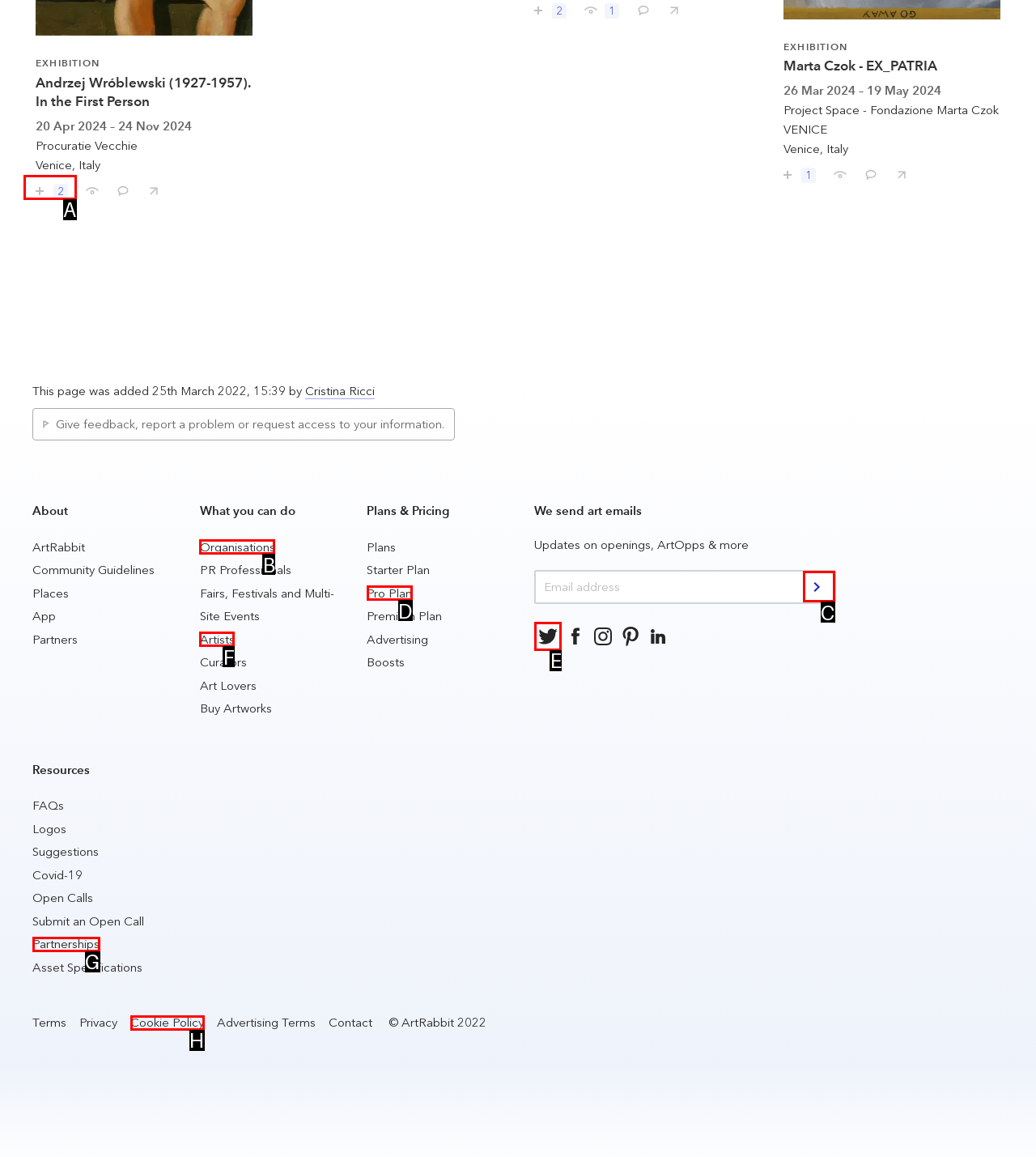Please indicate which HTML element should be clicked to fulfill the following task: Follow us on social media. Provide the letter of the selected option.

E